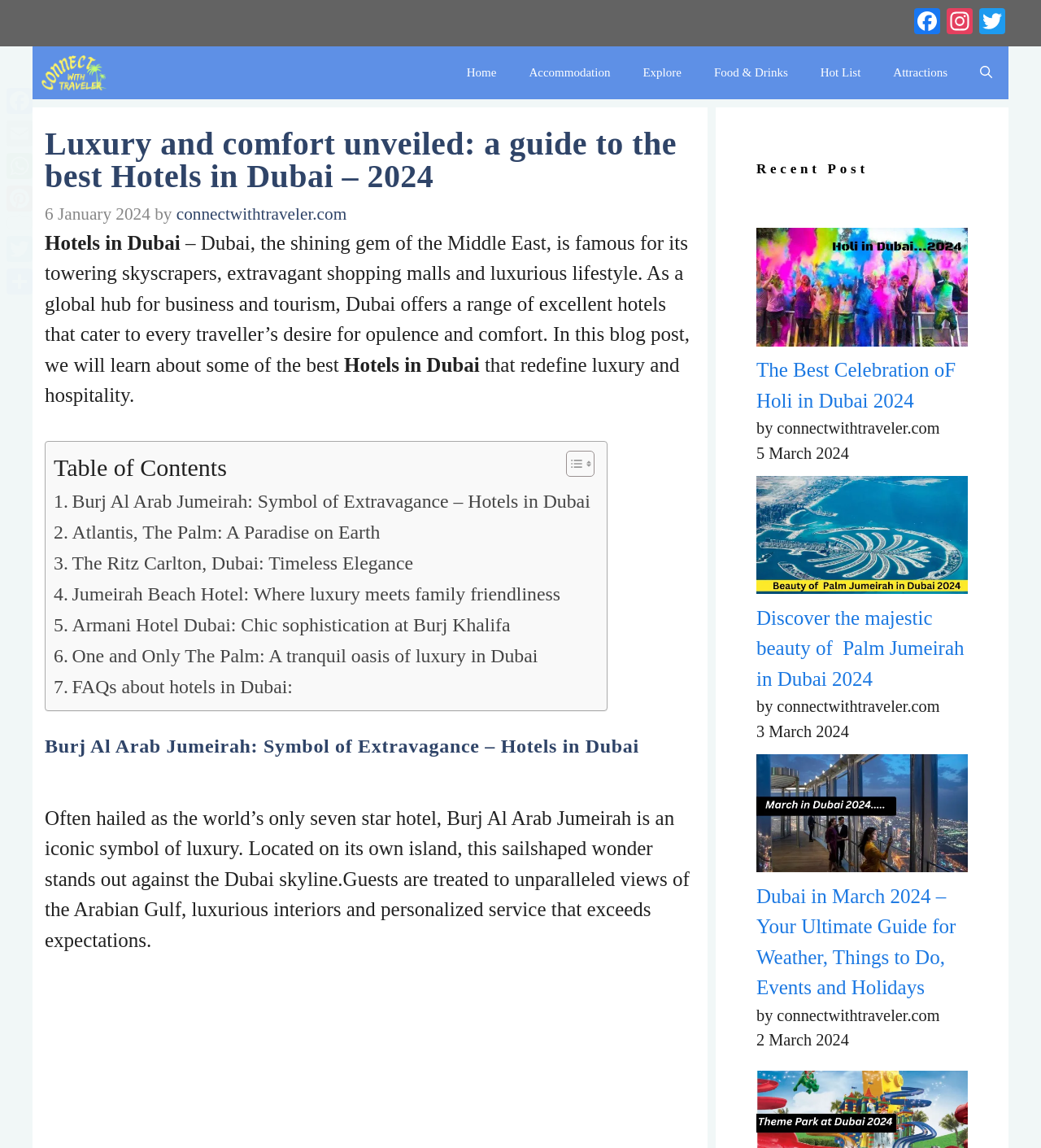Explain the webpage in detail, including its primary components.

This webpage is about luxury hotels in Dubai, with a focus on providing a guide to the best hotels in the city. At the top of the page, there is a navigation bar with links to different sections of the website, including "Home", "Accommodation", "Explore", "Food & Drinks", "Hot List", and "Attractions". Next to the navigation bar, there is a search button.

Below the navigation bar, there is a header section with a title "Luxury and comfort unveiled: a guide to the best Hotels in Dubai - 2024" and a subtitle "Hotels in Dubai - Dubai, the shining gem of the Middle East, is famous for its towering skyscrapers, extravagant shopping malls and luxurious lifestyle." The header section also includes a time stamp "6 January 2024" and a link to the website "connectwithtraveler.com".

The main content of the page is divided into sections, each describing a different luxury hotel in Dubai. The first section is about Burj Al Arab Jumeirah, which is described as an iconic symbol of luxury with unparalleled views of the Arabian Gulf. The section includes a heading, a paragraph of text, and no images.

Below the main content, there is a section titled "Recent Posts" which features three recent articles from the website. Each article is represented by an image, a title, and a time stamp. The articles are about celebrating Holi in Dubai, the beauty of Palm Jumeirah, and visiting Dubai in March.

At the top right corner of the page, there are social media links to Facebook, Instagram, and Twitter. At the bottom left corner, there are additional social media links to Facebook, Email, WhatsApp, Pinterest, Twitter, and Share.